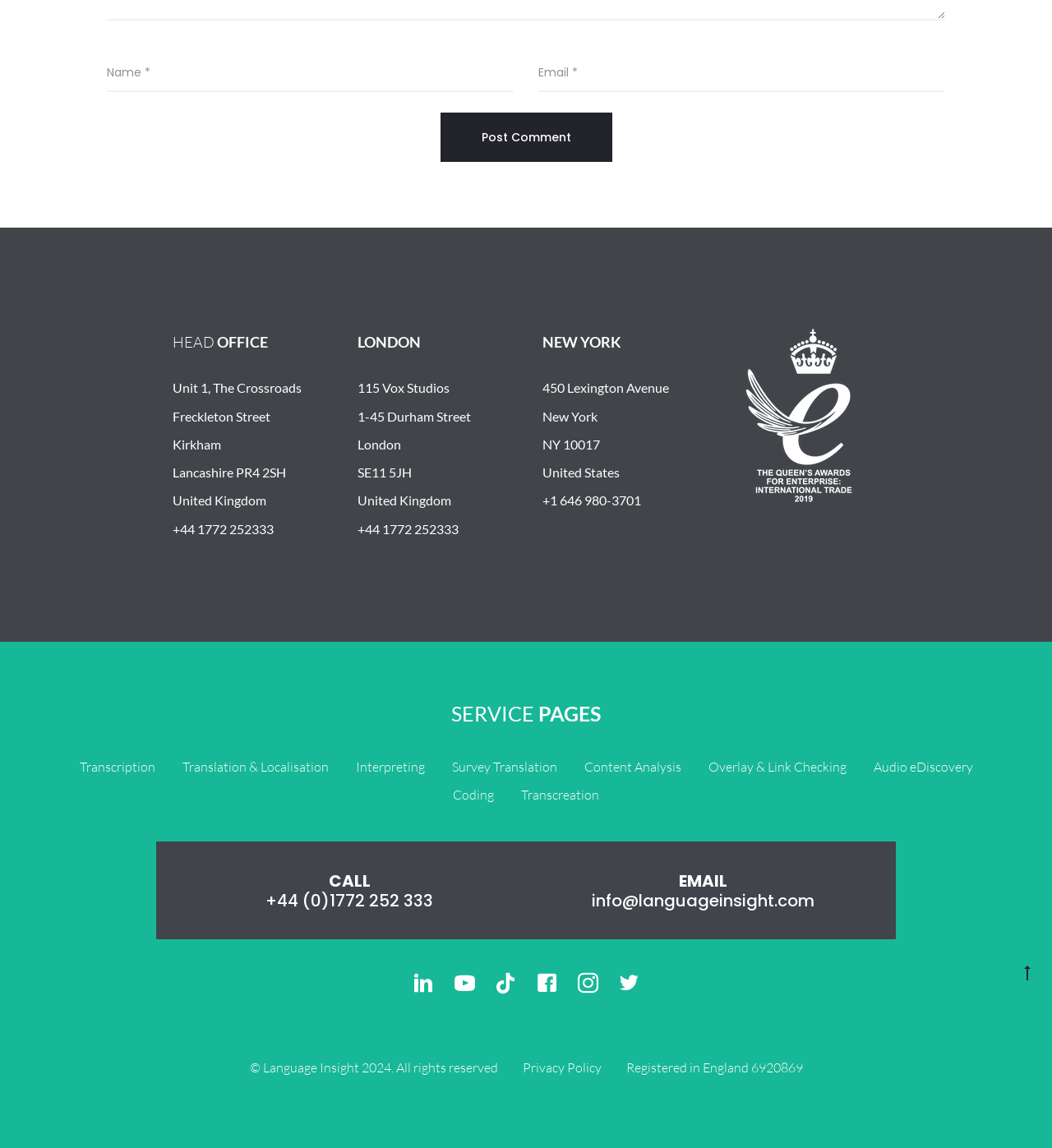Please determine the bounding box coordinates for the UI element described here. Use the format (top-left x, top-left y, bottom-right x, bottom-right y) with values bounded between 0 and 1: Transcreation

[0.495, 0.685, 0.57, 0.699]